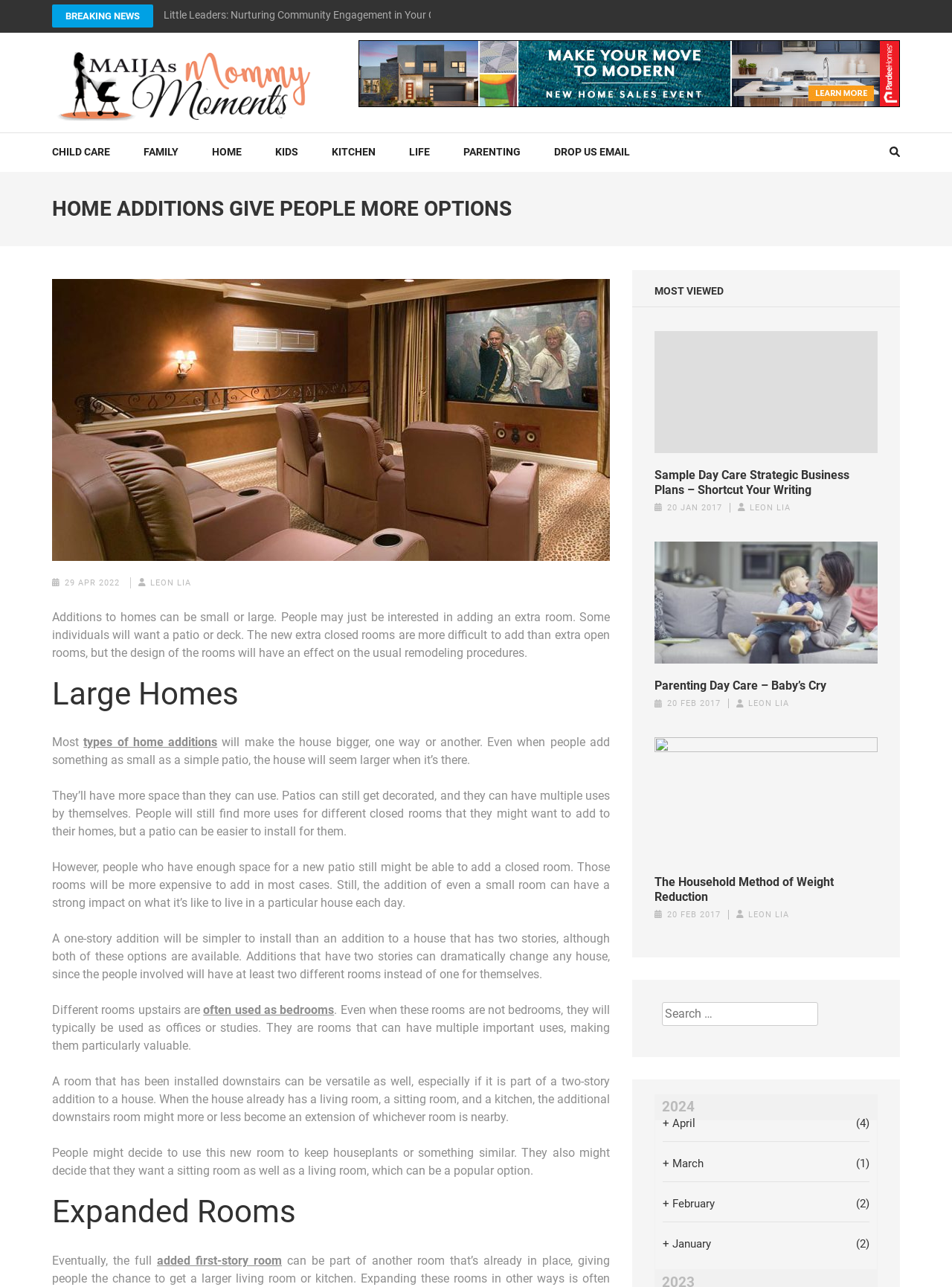Who is the author of the article 'Parenting Day Care – Baby’s Cry'?
Please use the image to deliver a detailed and complete answer.

In the article 'Parenting Day Care – Baby’s Cry', the author is mentioned as LEON LIA, which is a link to the author's profile or other articles written by the same author.